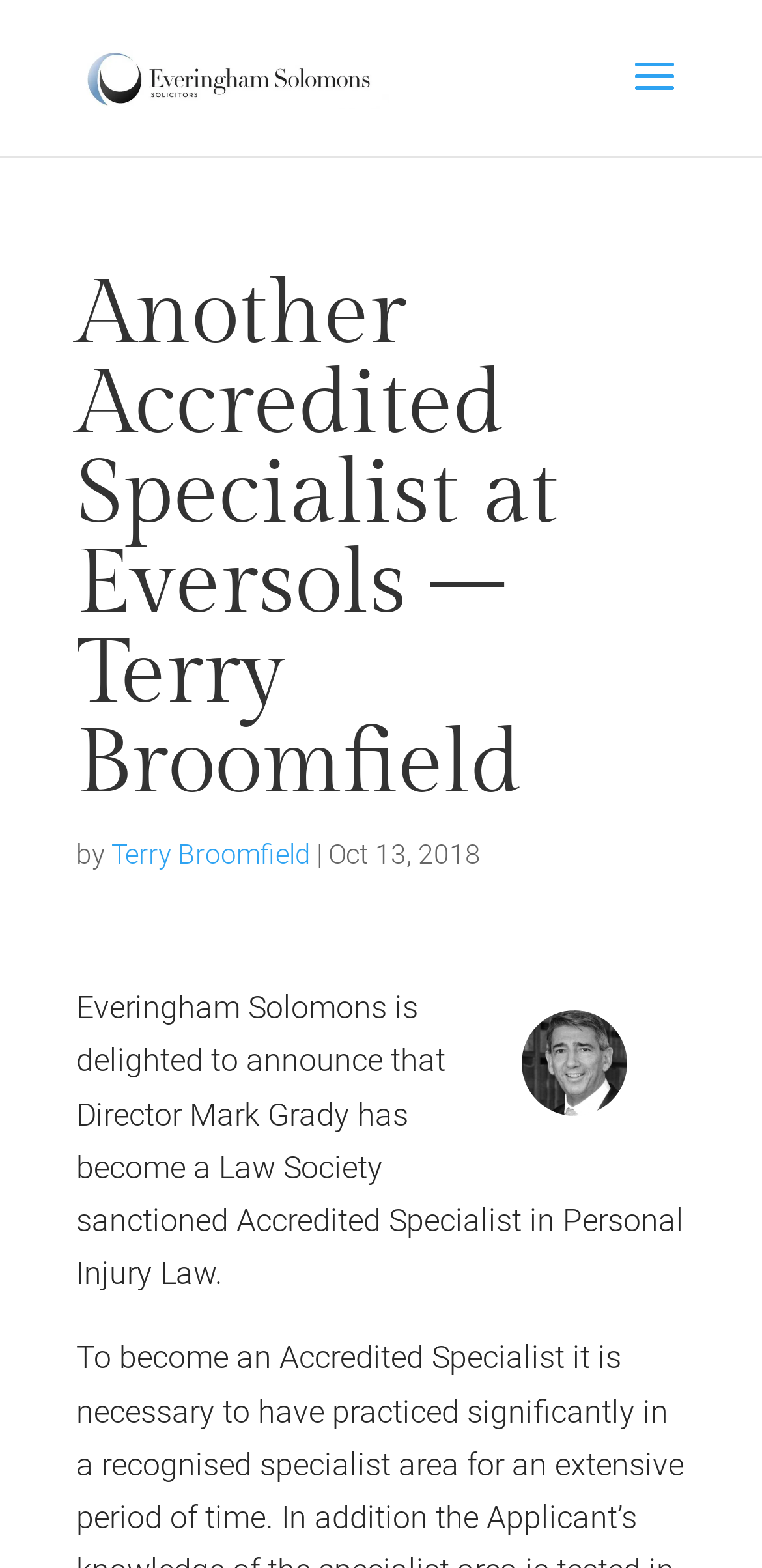Please respond to the question with a concise word or phrase:
What is the area of law that Mark Grady is specialized in?

Personal Injury Law